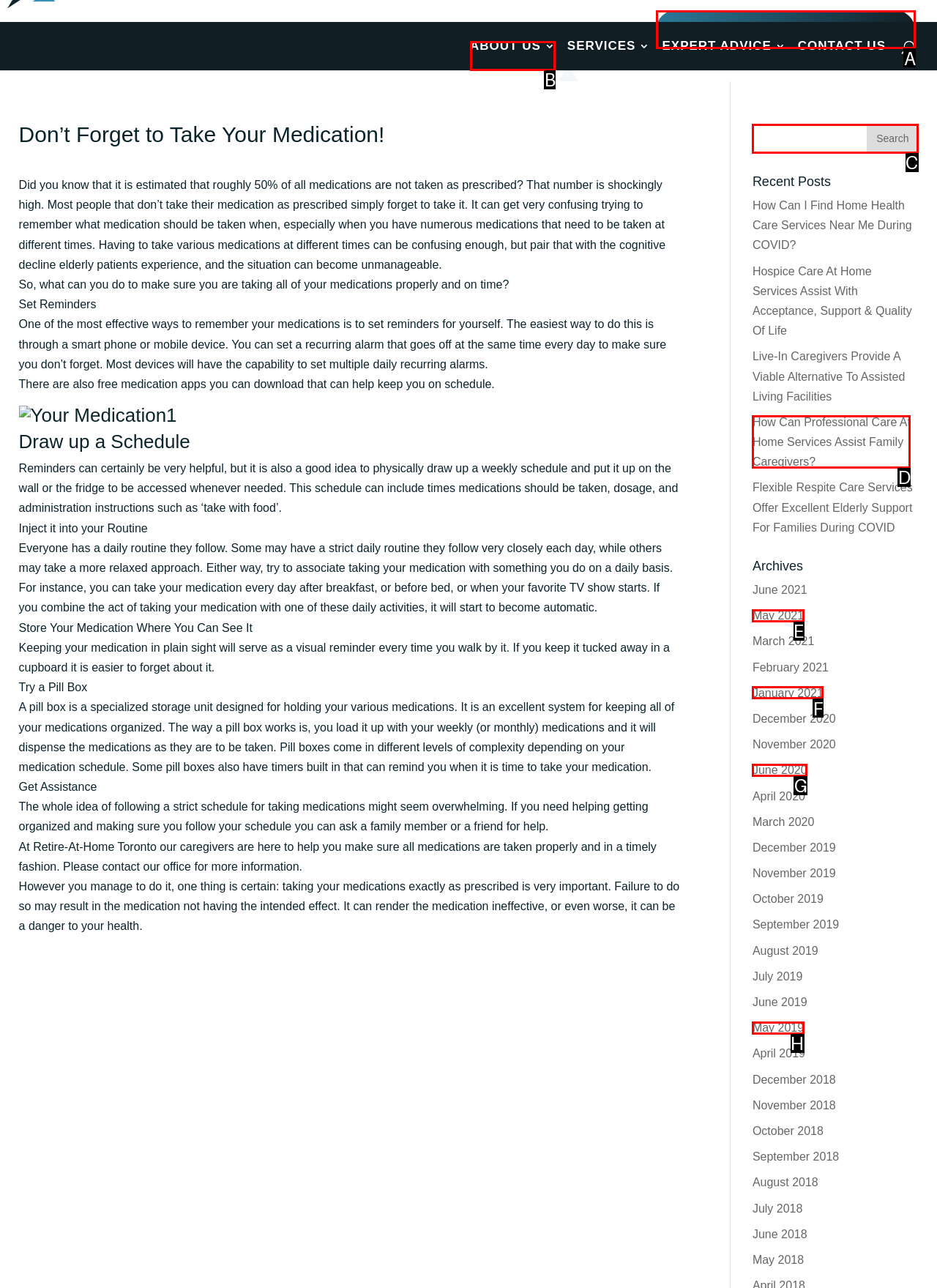Identify the correct UI element to click for this instruction: Request a free consultation
Respond with the appropriate option's letter from the provided choices directly.

A